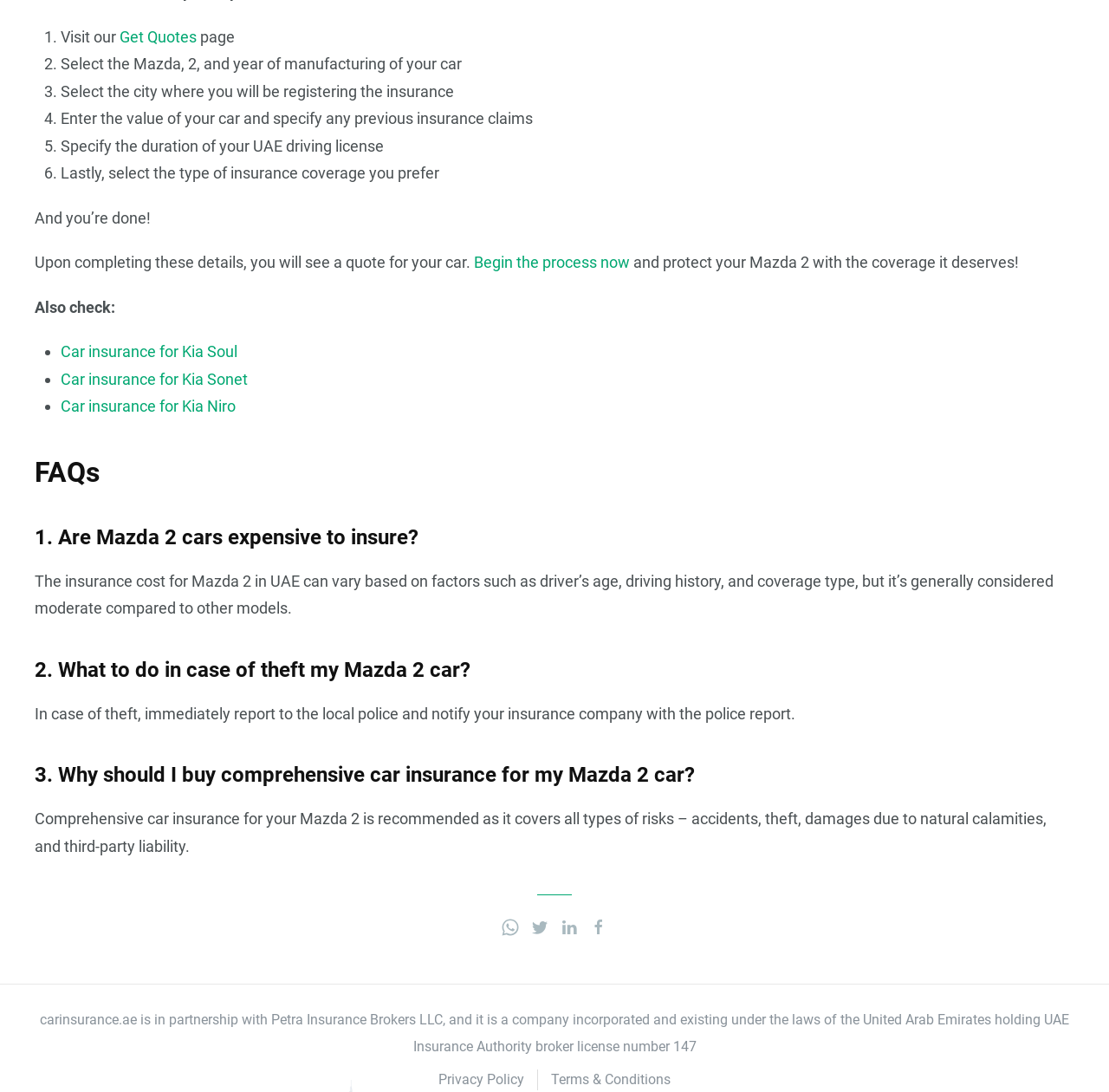Calculate the bounding box coordinates for the UI element based on the following description: "Begin the process now". Ensure the coordinates are four float numbers between 0 and 1, i.e., [left, top, right, bottom].

[0.427, 0.232, 0.568, 0.248]